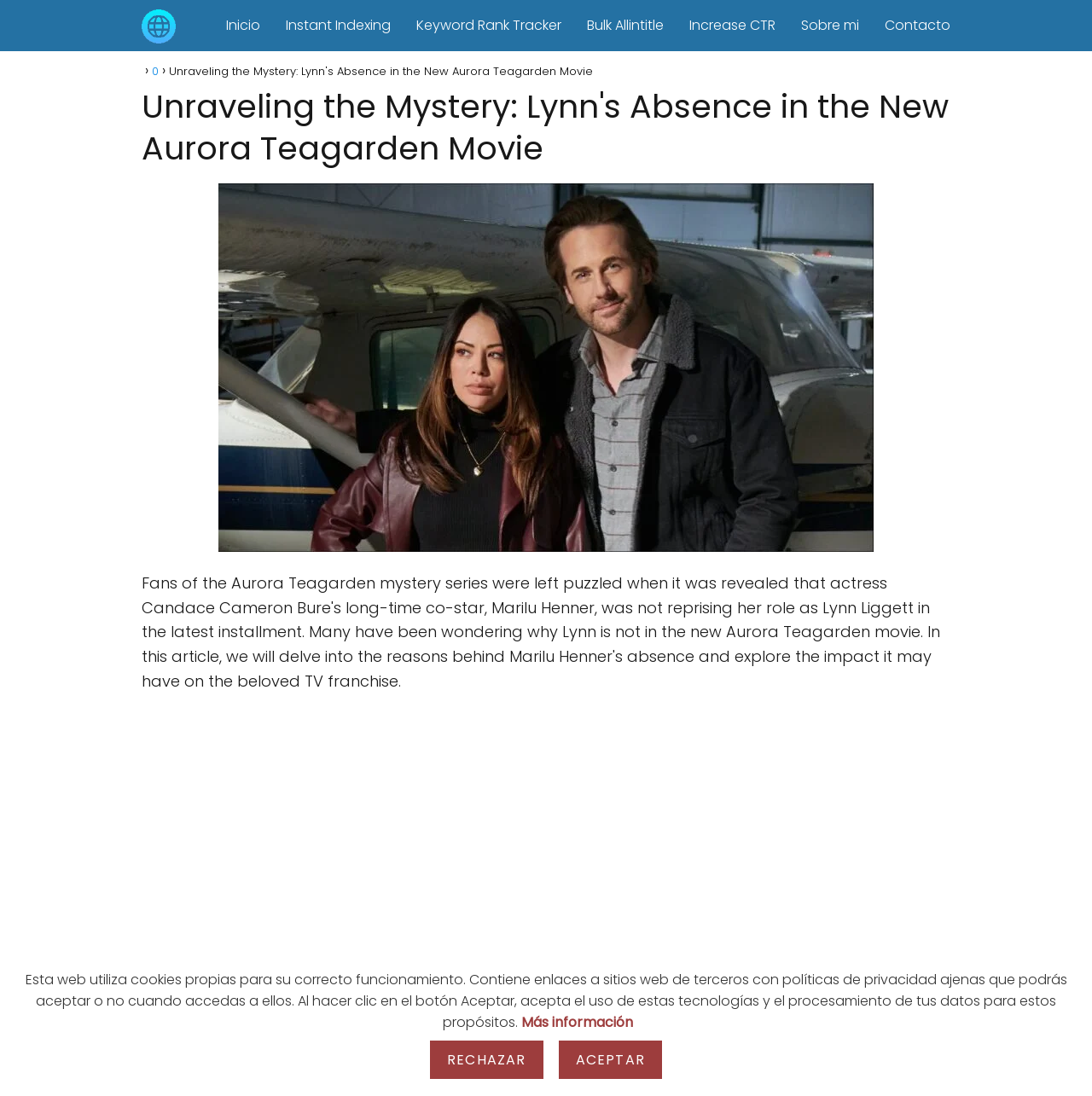Provide a single word or phrase answer to the question: 
What is the text above the image?

Unraveling the Mystery: Lynn's Absence in the New Aurora Teagarden Movie